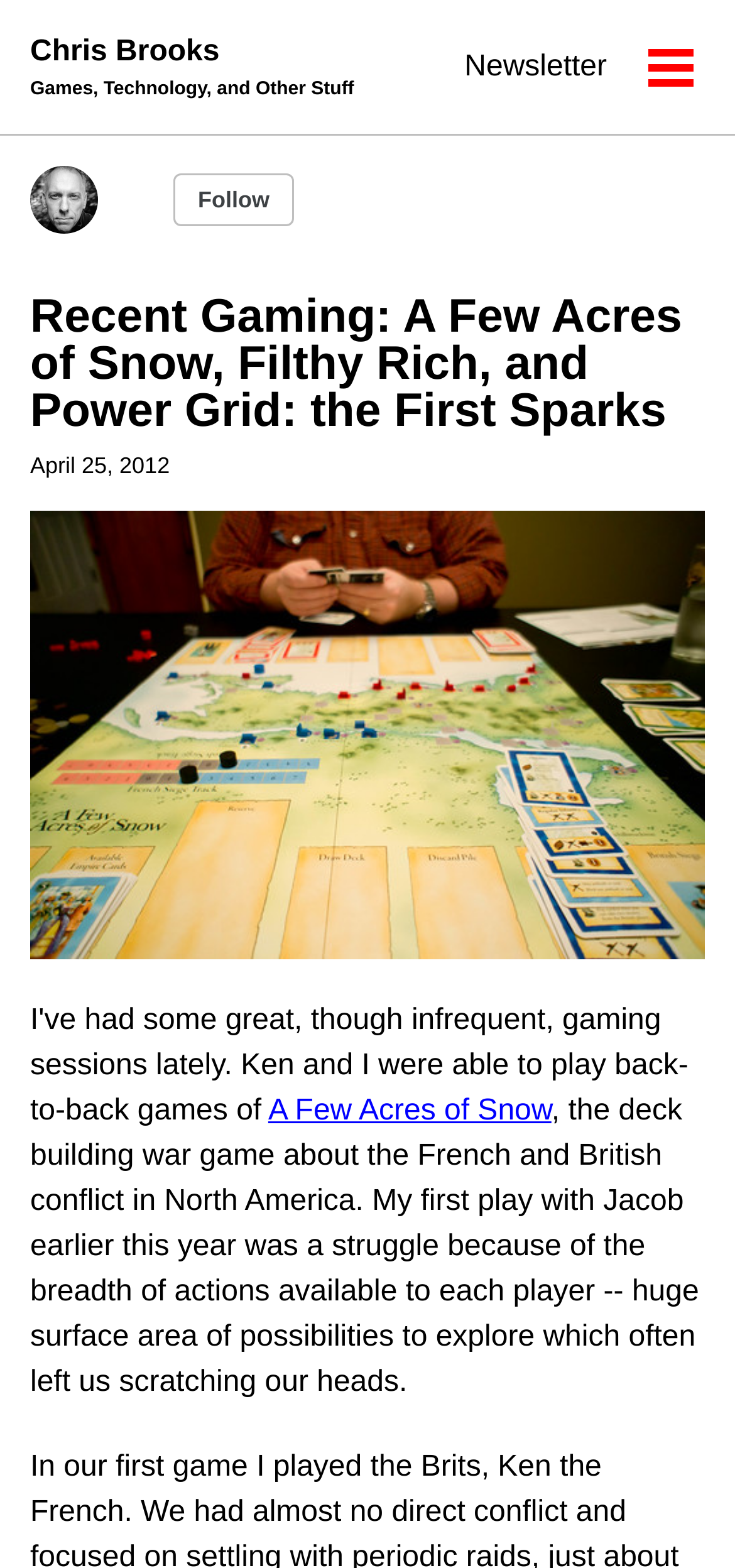Respond with a single word or phrase:
What is the date of the post?

April 25, 2012